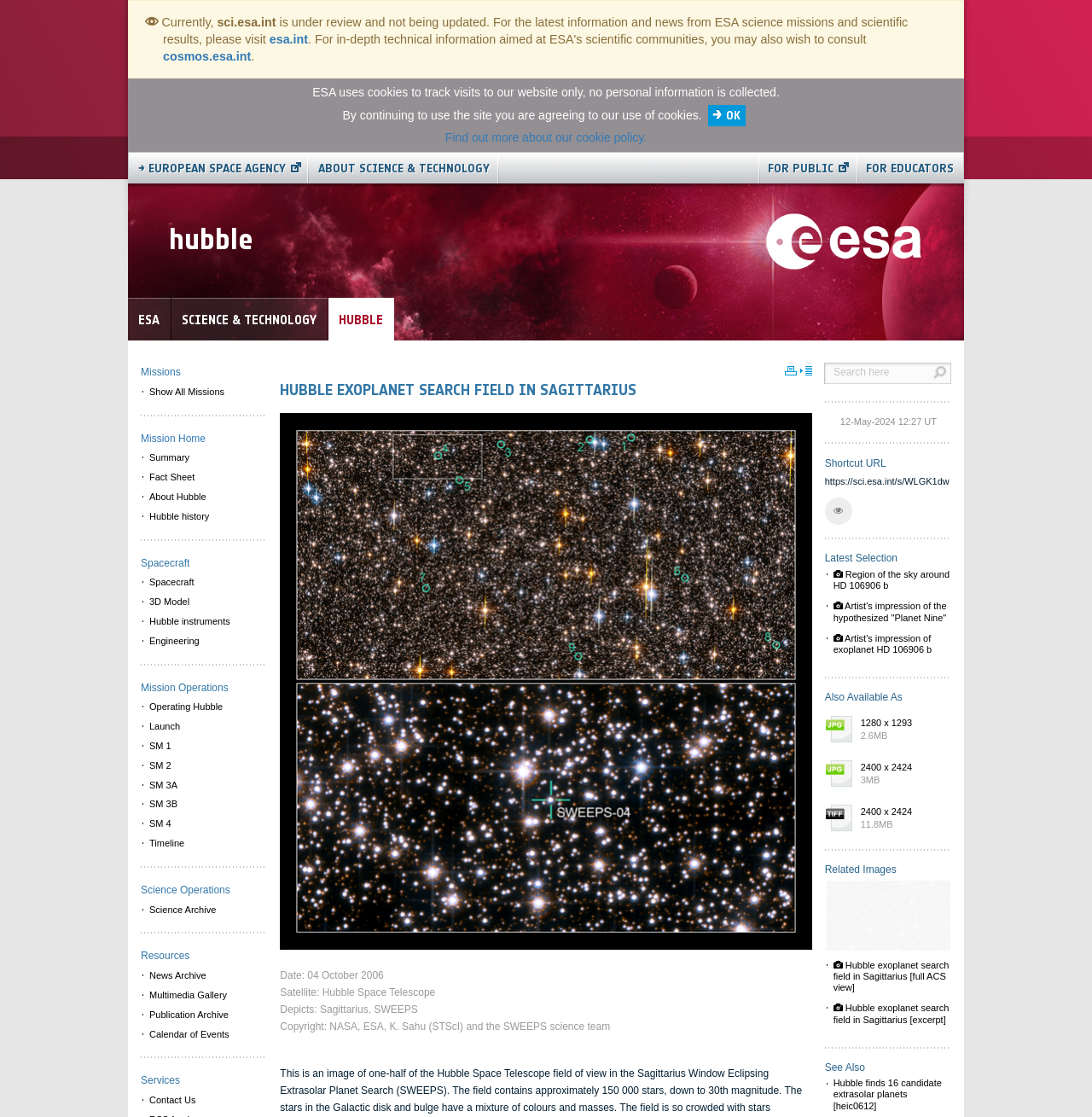Identify the bounding box coordinates of the region I need to click to complete this instruction: "View the image of HD 106906 b".

[0.755, 0.641, 0.78, 0.666]